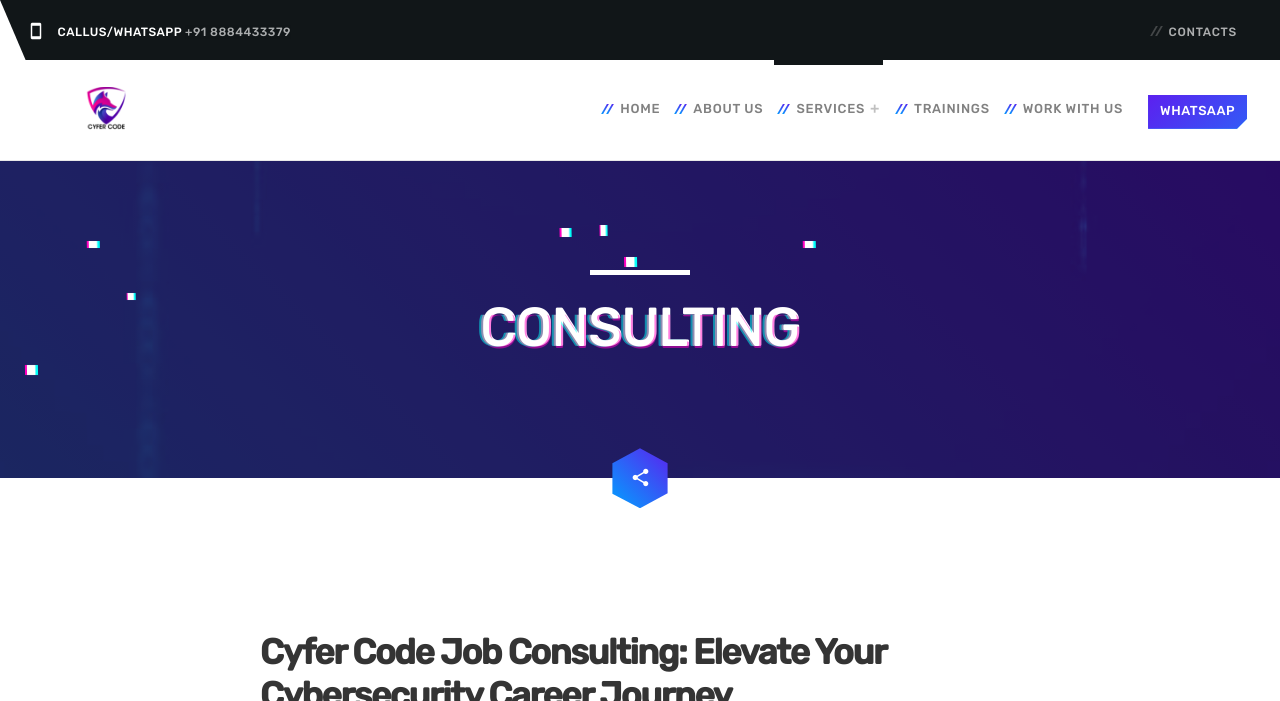Please identify the bounding box coordinates of the clickable region that I should interact with to perform the following instruction: "Navigate to SERVICES". The coordinates should be expressed as four float numbers between 0 and 1, i.e., [left, top, right, bottom].

[0.607, 0.086, 0.69, 0.228]